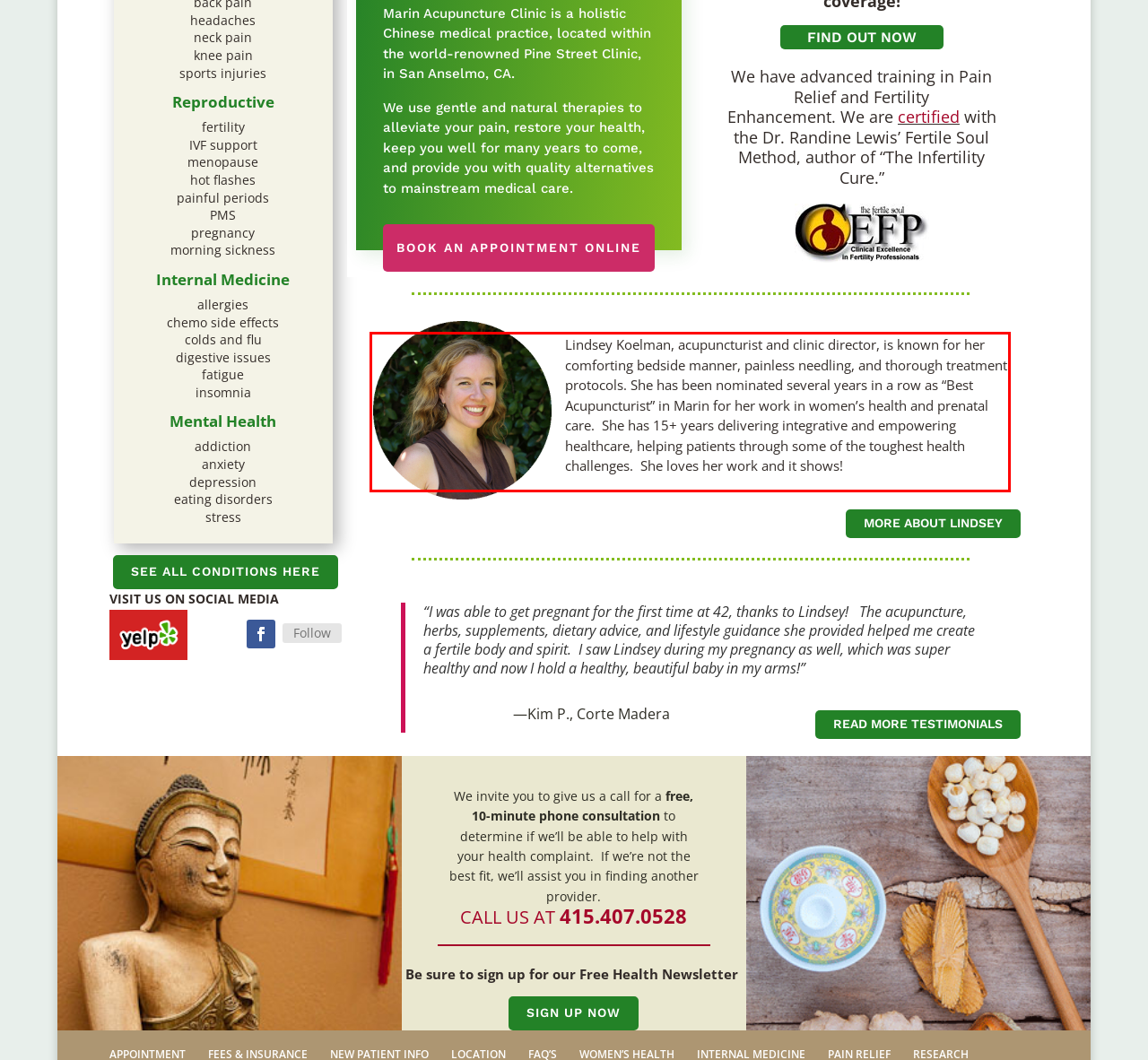You are given a screenshot with a red rectangle. Identify and extract the text within this red bounding box using OCR.

Lindsey Koelman, acupuncturist and clinic director, is known for her comforting bedside manner, painless needling, and thorough treatment protocols. She has been nominated several years in a row as “Best Acupuncturist” in Marin for her work in women’s health and prenatal care. She has 15+ years delivering integrative and empowering healthcare, helping patients through some of the toughest health challenges. She loves her work and it shows!